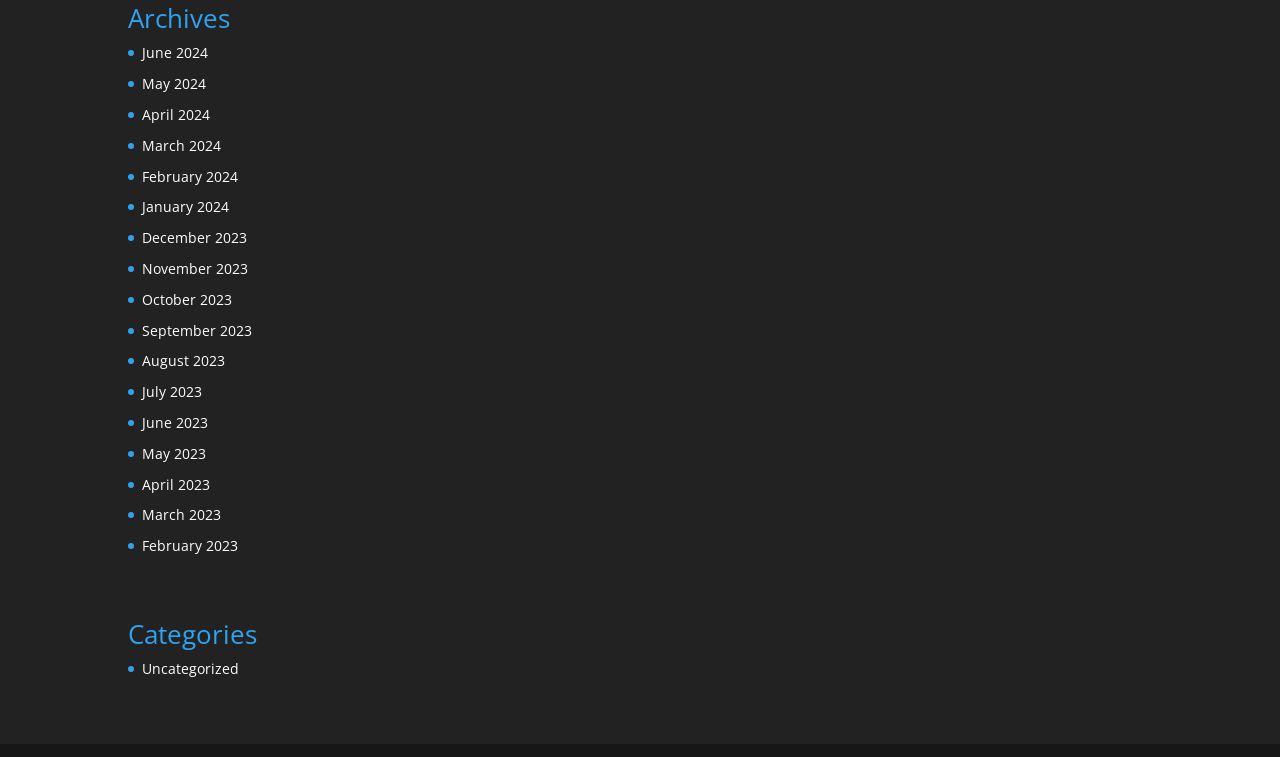What is the vertical position of the 'Categories' heading?
Based on the image, please offer an in-depth response to the question.

By comparing the y1 and y2 coordinates of the 'Archives' and 'Categories' headings, I determined that the 'Categories' heading is located below the 'Archives' heading.